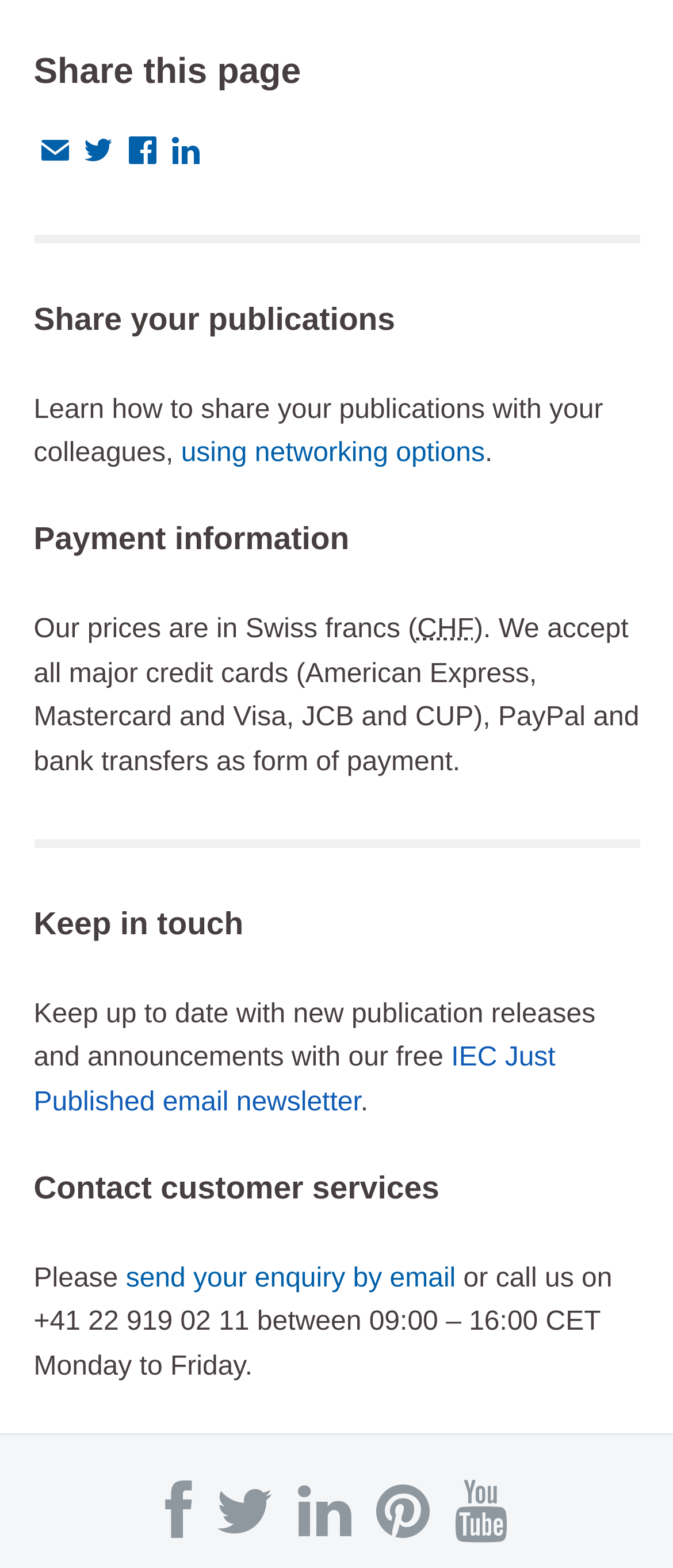Please locate the bounding box coordinates of the element that needs to be clicked to achieve the following instruction: "Visit the Facebook page". The coordinates should be four float numbers between 0 and 1, i.e., [left, top, right, bottom].

[0.227, 0.934, 0.302, 0.995]